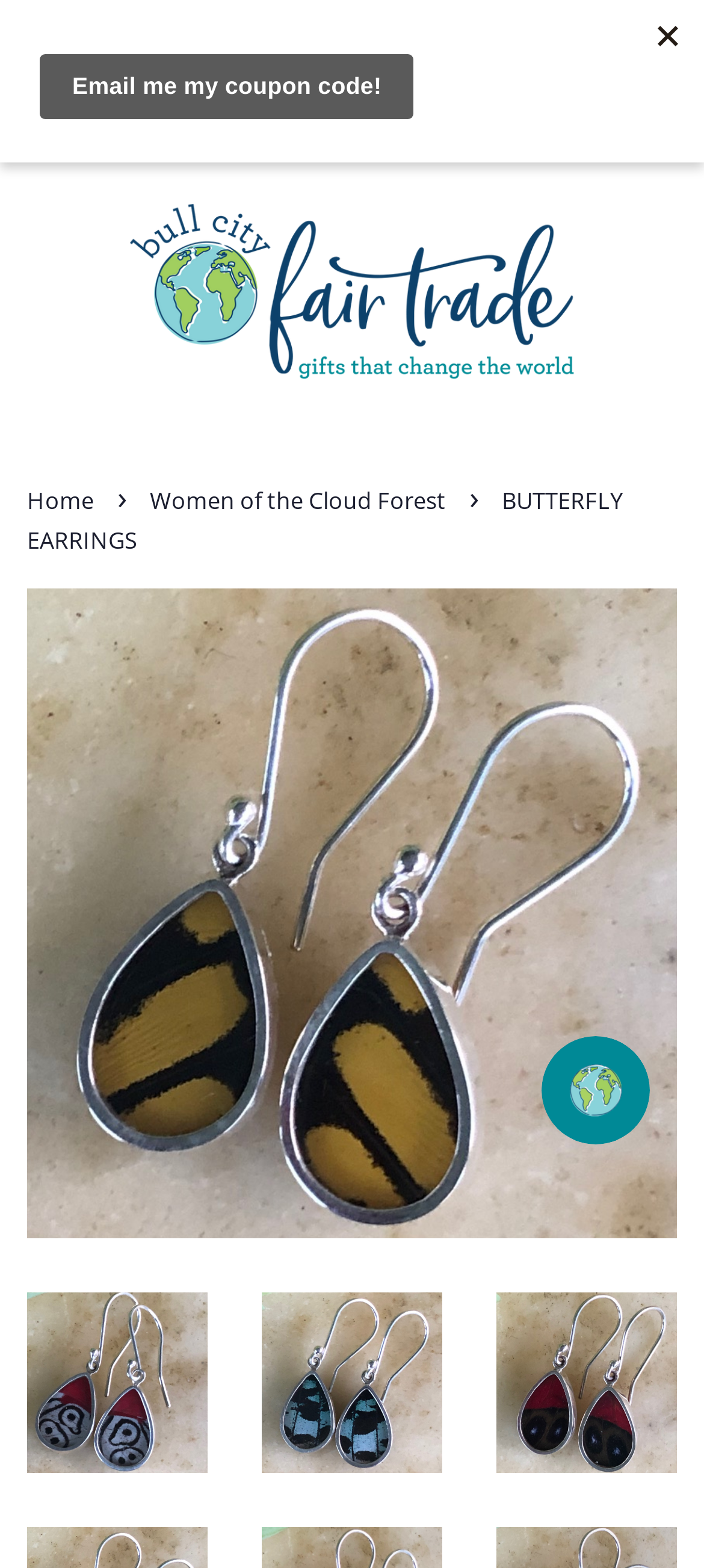Identify the bounding box coordinates of the area you need to click to perform the following instruction: "Go to cart".

[0.805, 0.041, 0.962, 0.08]